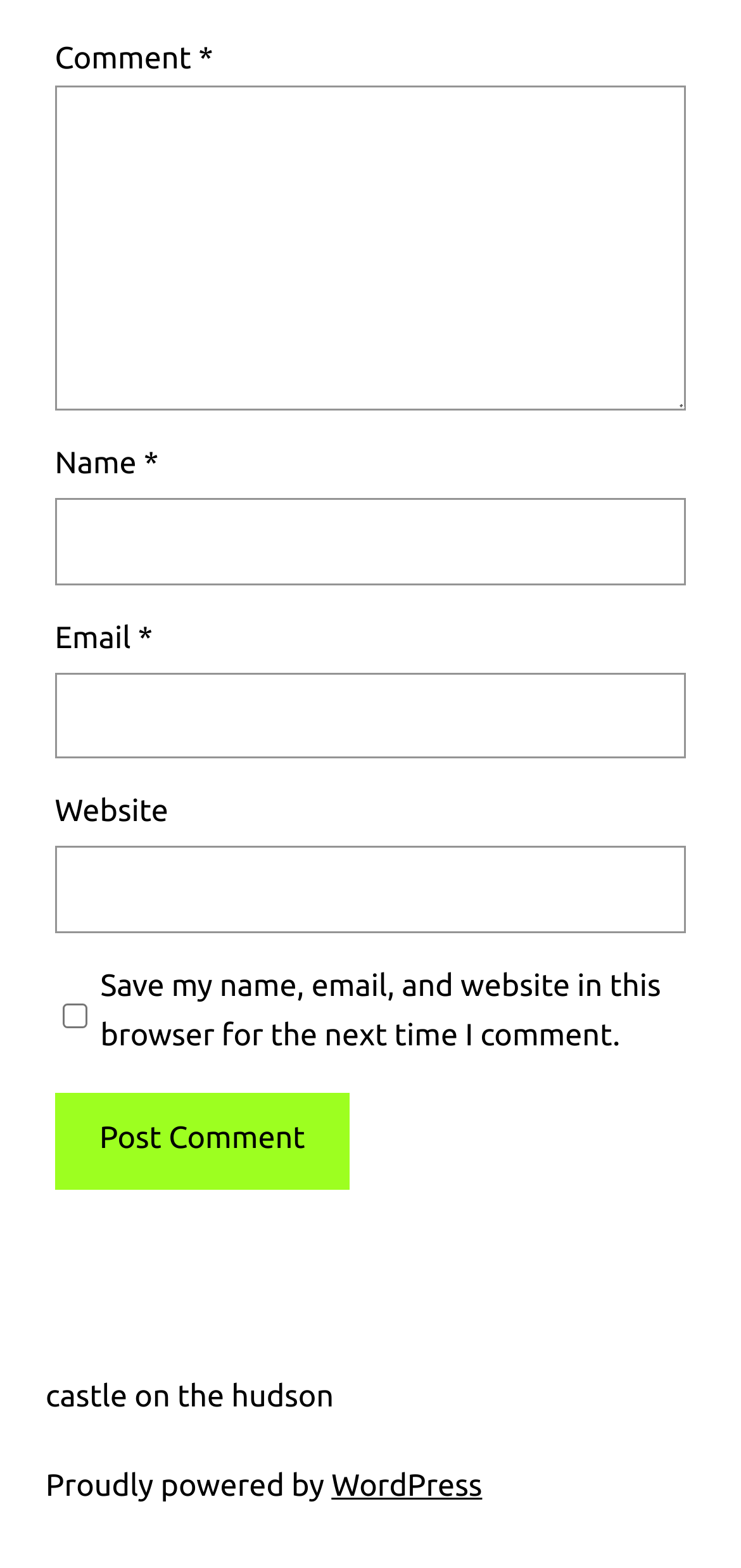What is the name of the platform powering the website?
Answer the question with a detailed and thorough explanation.

The website is powered by WordPress, as indicated by the link 'WordPress' at the bottom of the webpage, below the 'Proudly powered by' text.